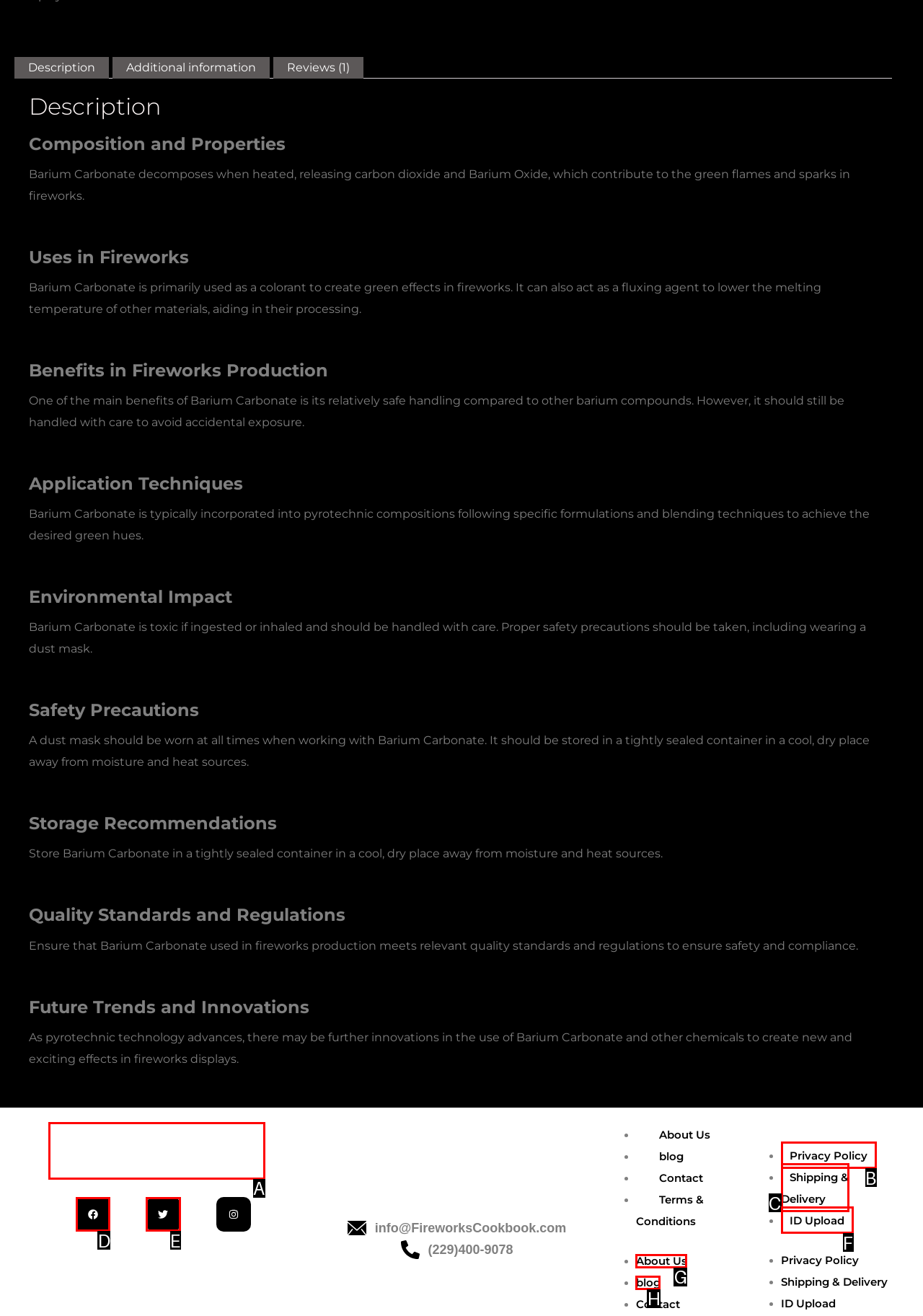Point out which HTML element you should click to fulfill the task: Visit the 'Fireworks Cookbook Chemicals' page.
Provide the option's letter from the given choices.

A